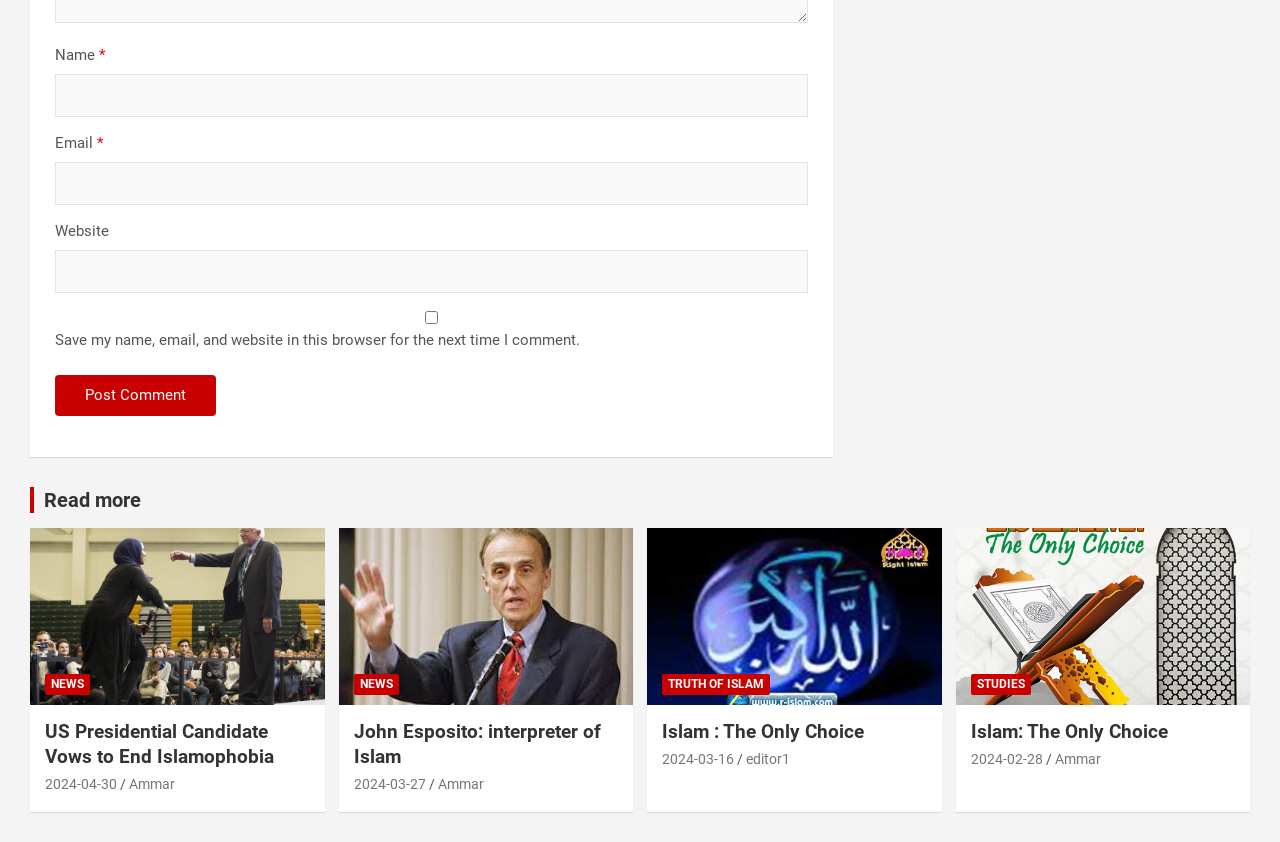What is the purpose of the checkbox?
Please provide a single word or phrase based on the screenshot.

Save comment info